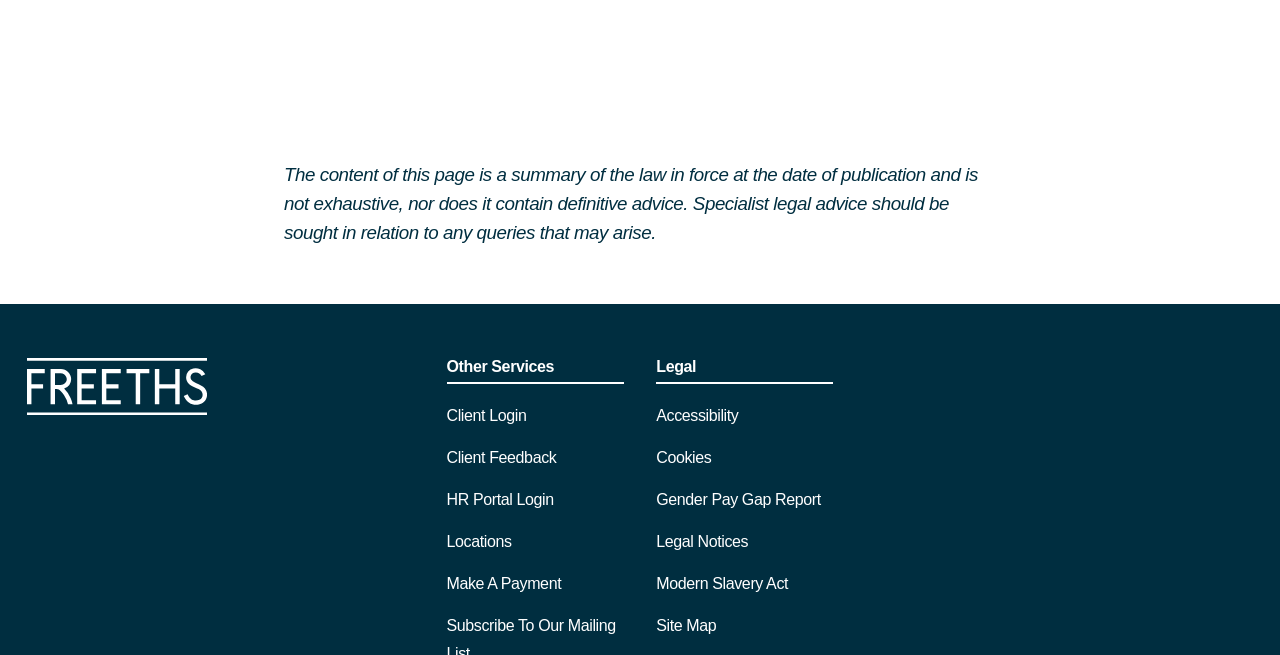Locate the bounding box coordinates of the segment that needs to be clicked to meet this instruction: "login as a client".

[0.349, 0.621, 0.411, 0.647]